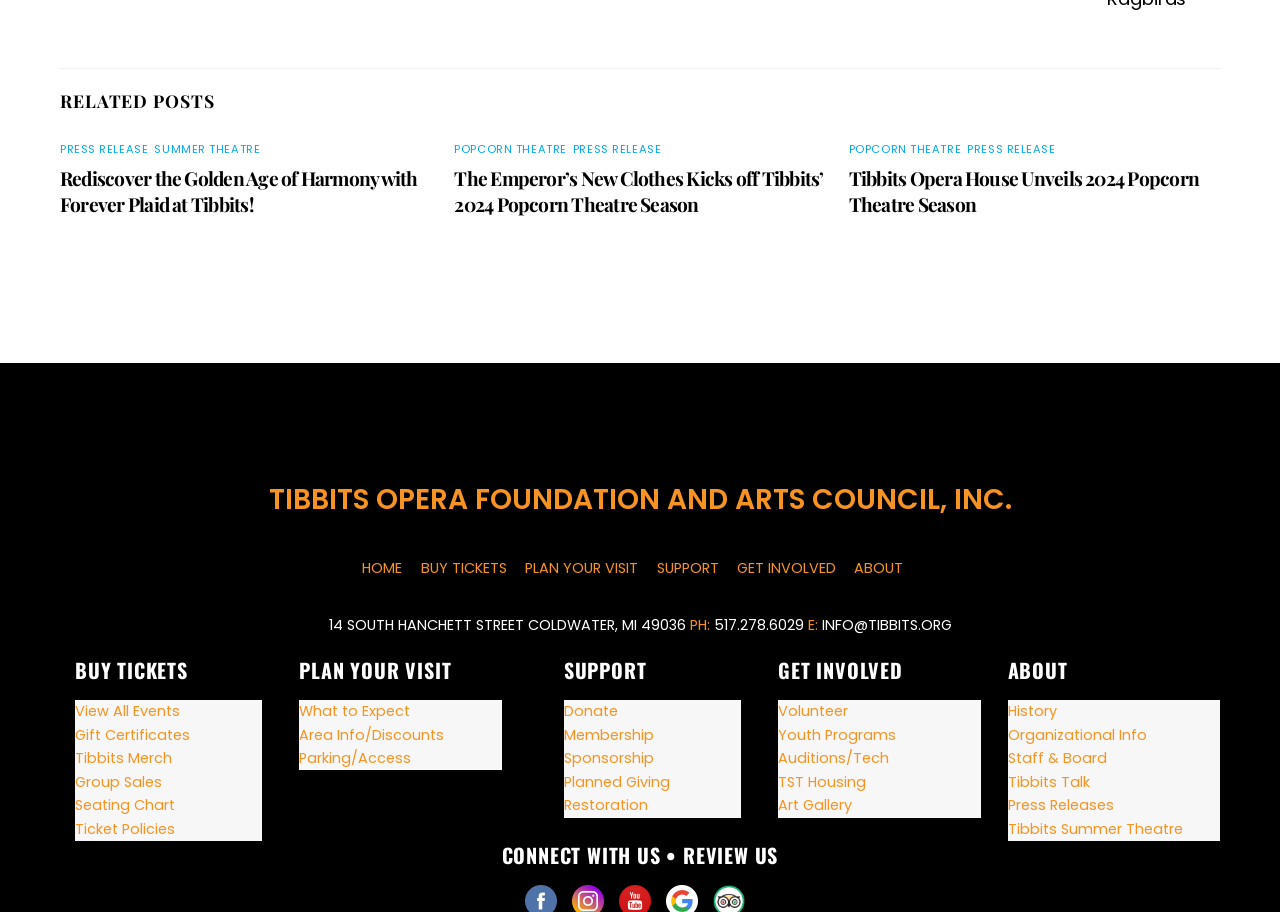How many links are there under 'SUPPORT'? Using the information from the screenshot, answer with a single word or phrase.

5